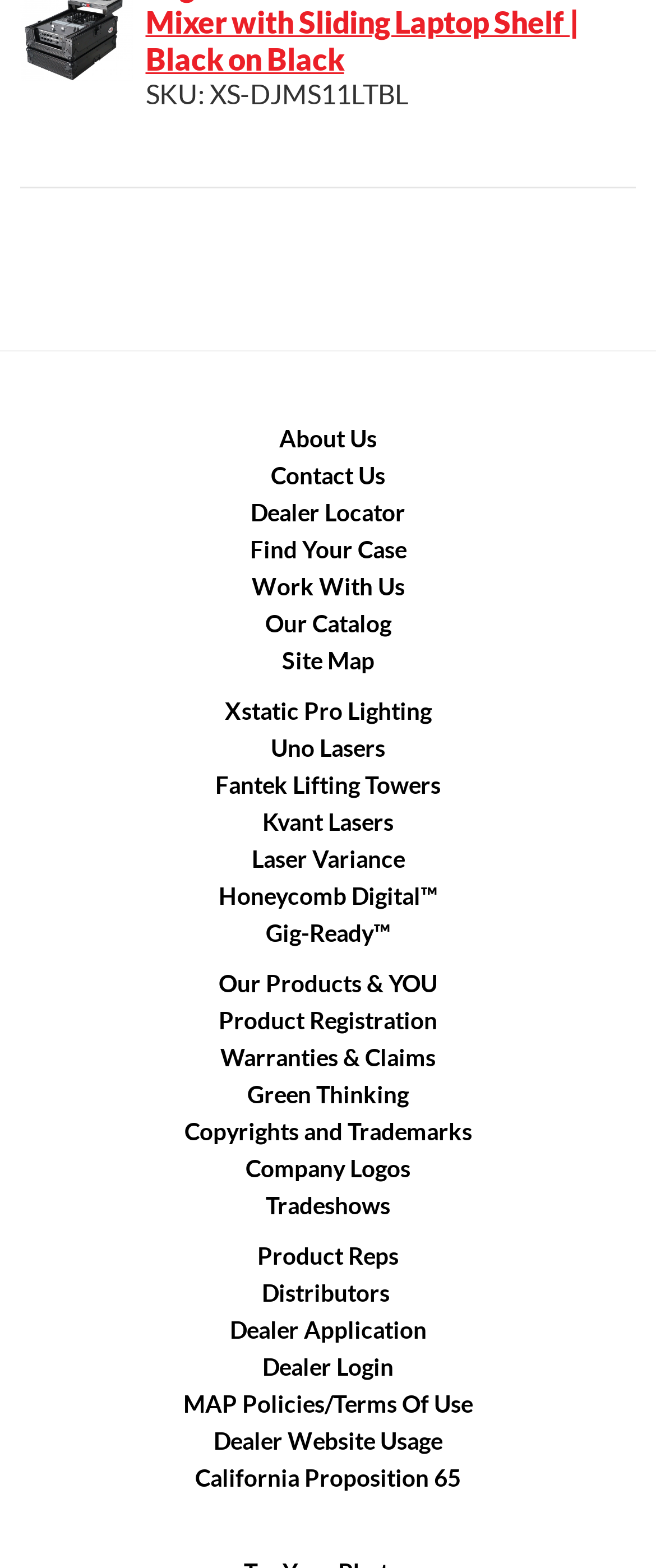Please identify the bounding box coordinates of the area that needs to be clicked to follow this instruction: "Check Facebook".

[0.329, 0.974, 0.409, 0.992]